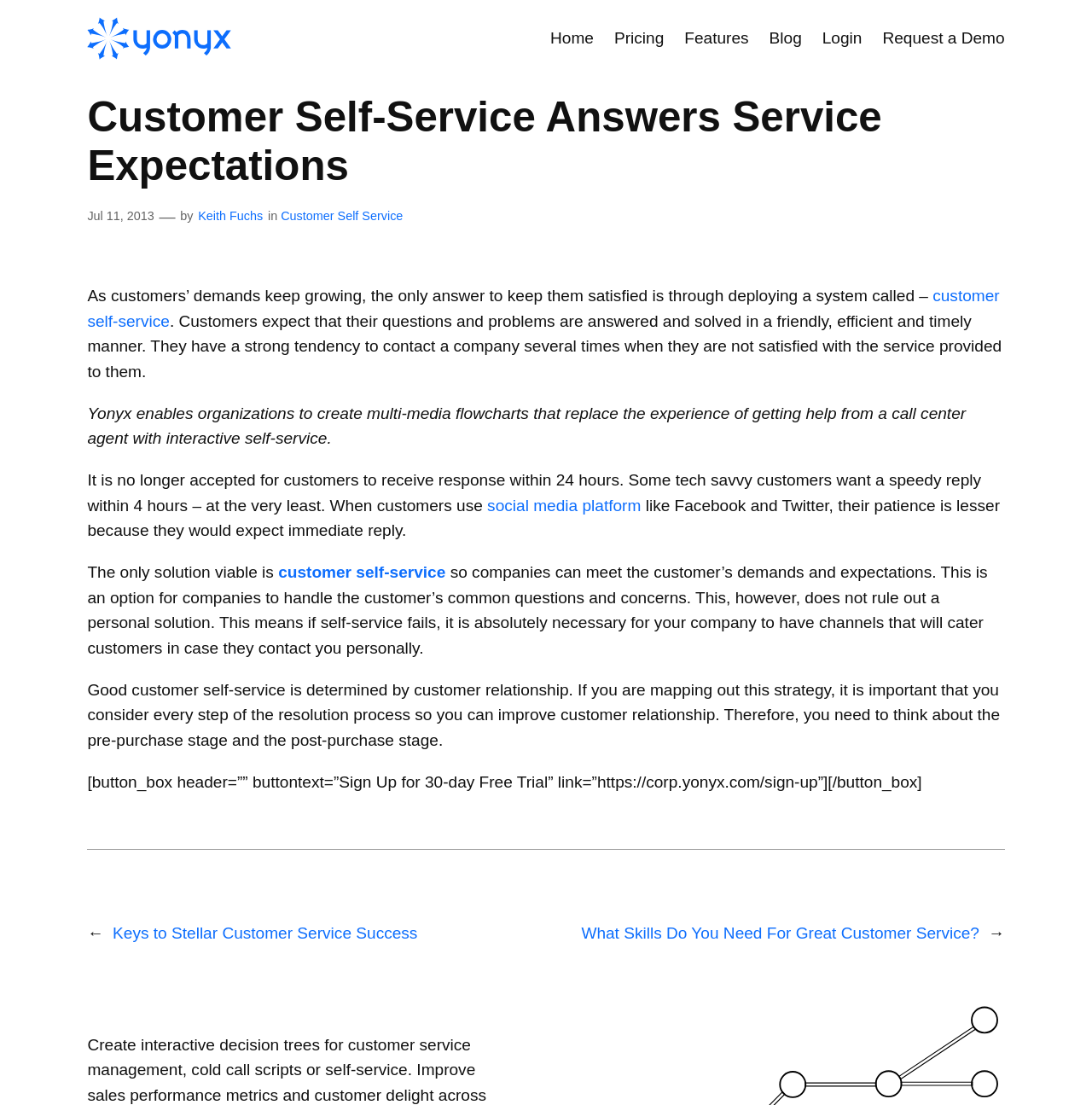Find the bounding box coordinates of the element to click in order to complete the given instruction: "Read the blog post 'Keys to Stellar Customer Service Success'."

[0.103, 0.837, 0.382, 0.853]